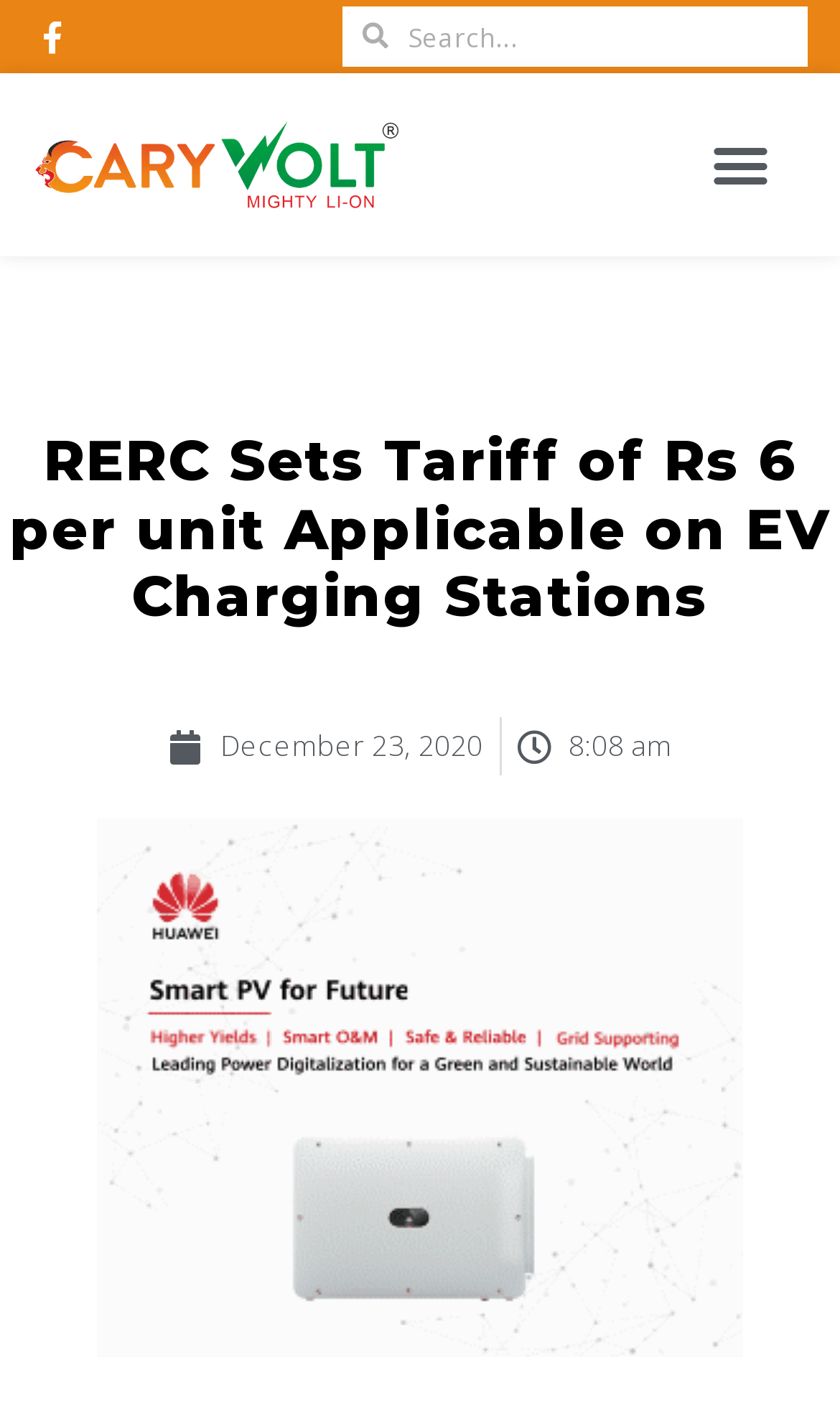Locate the UI element described by Menu and provide its bounding box coordinates. Use the format (top-left x, top-left y, bottom-right x, bottom-right y) with all values as floating point numbers between 0 and 1.

[0.83, 0.087, 0.934, 0.149]